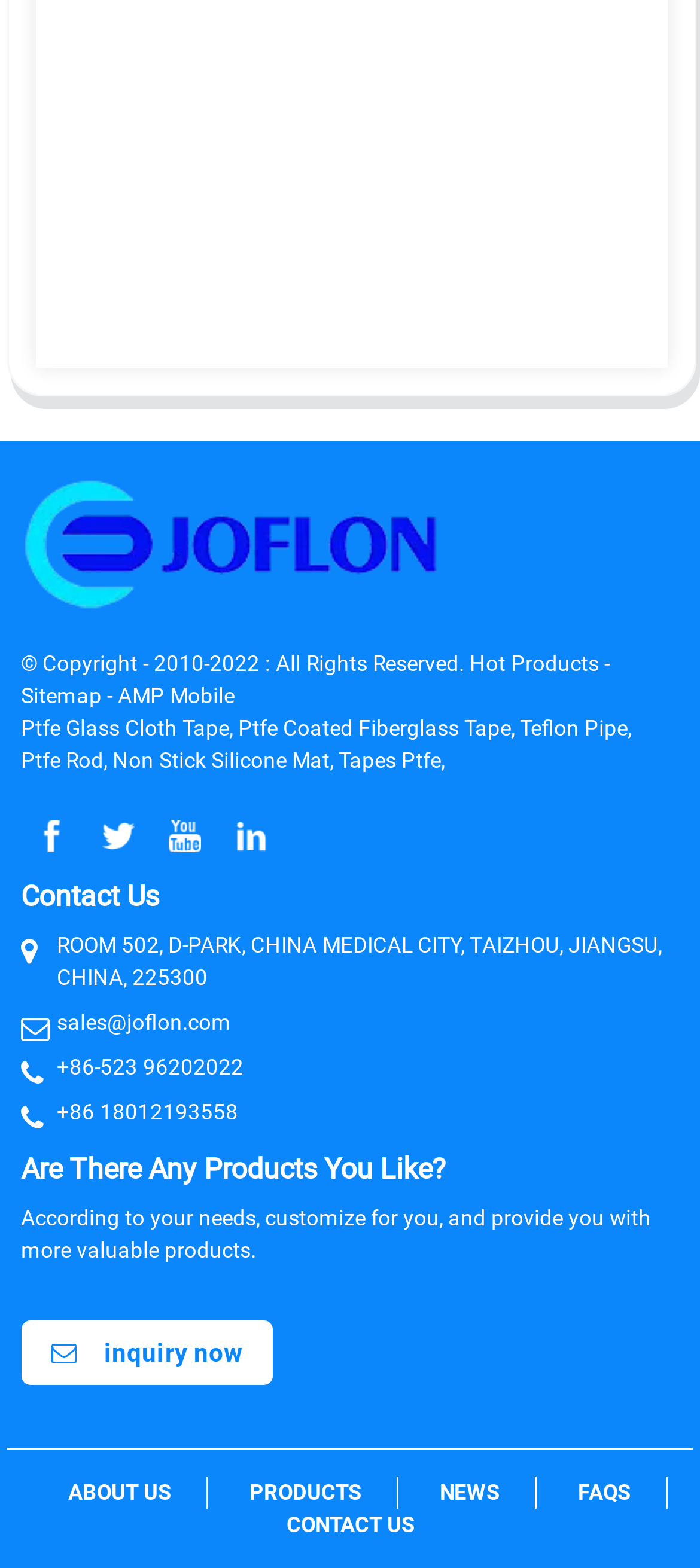Pinpoint the bounding box coordinates for the area that should be clicked to perform the following instruction: "Learn about the company on ABOUT US".

[0.097, 0.942, 0.244, 0.962]